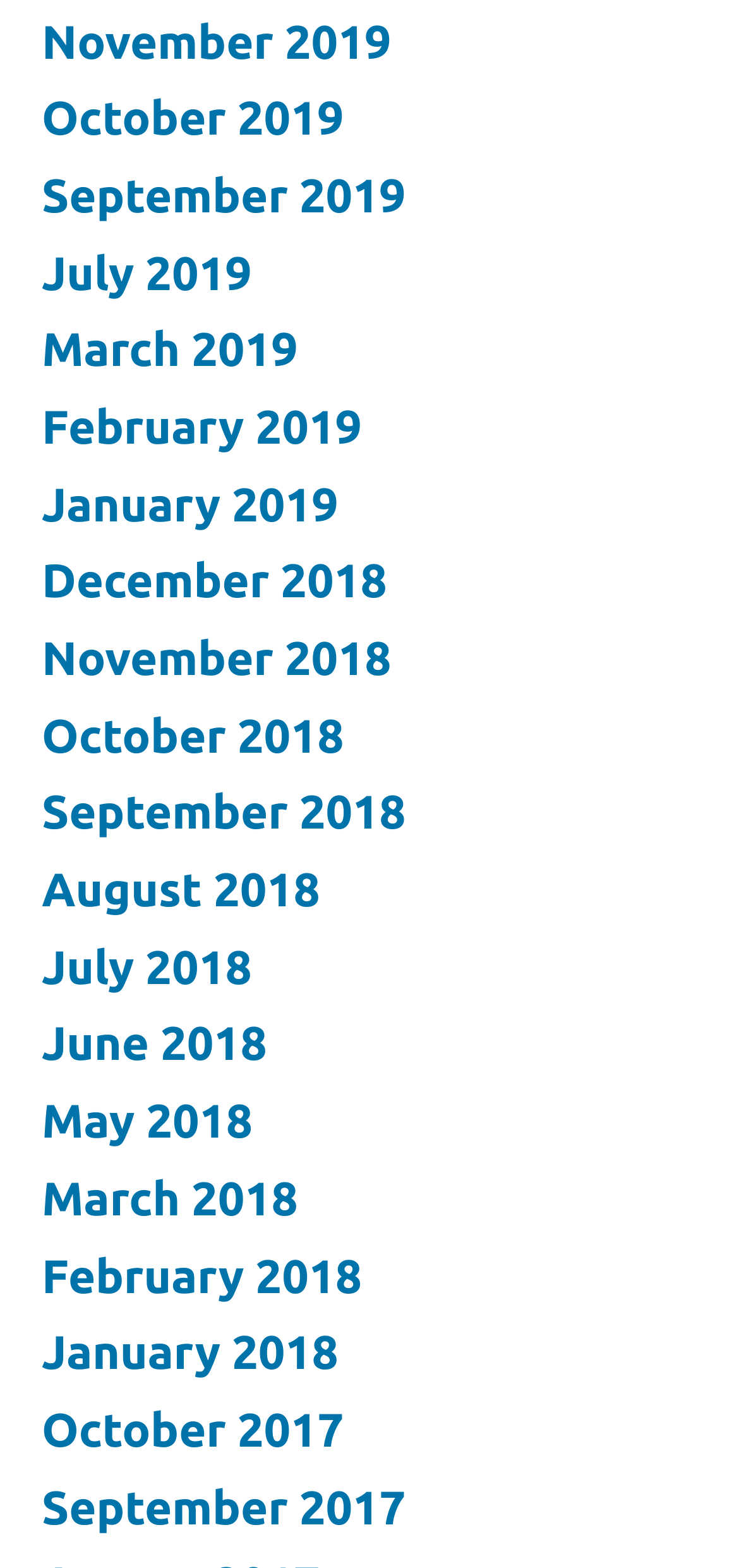Find the bounding box coordinates for the area you need to click to carry out the instruction: "view September 2017". The coordinates should be four float numbers between 0 and 1, indicated as [left, top, right, bottom].

[0.056, 0.944, 0.549, 0.978]